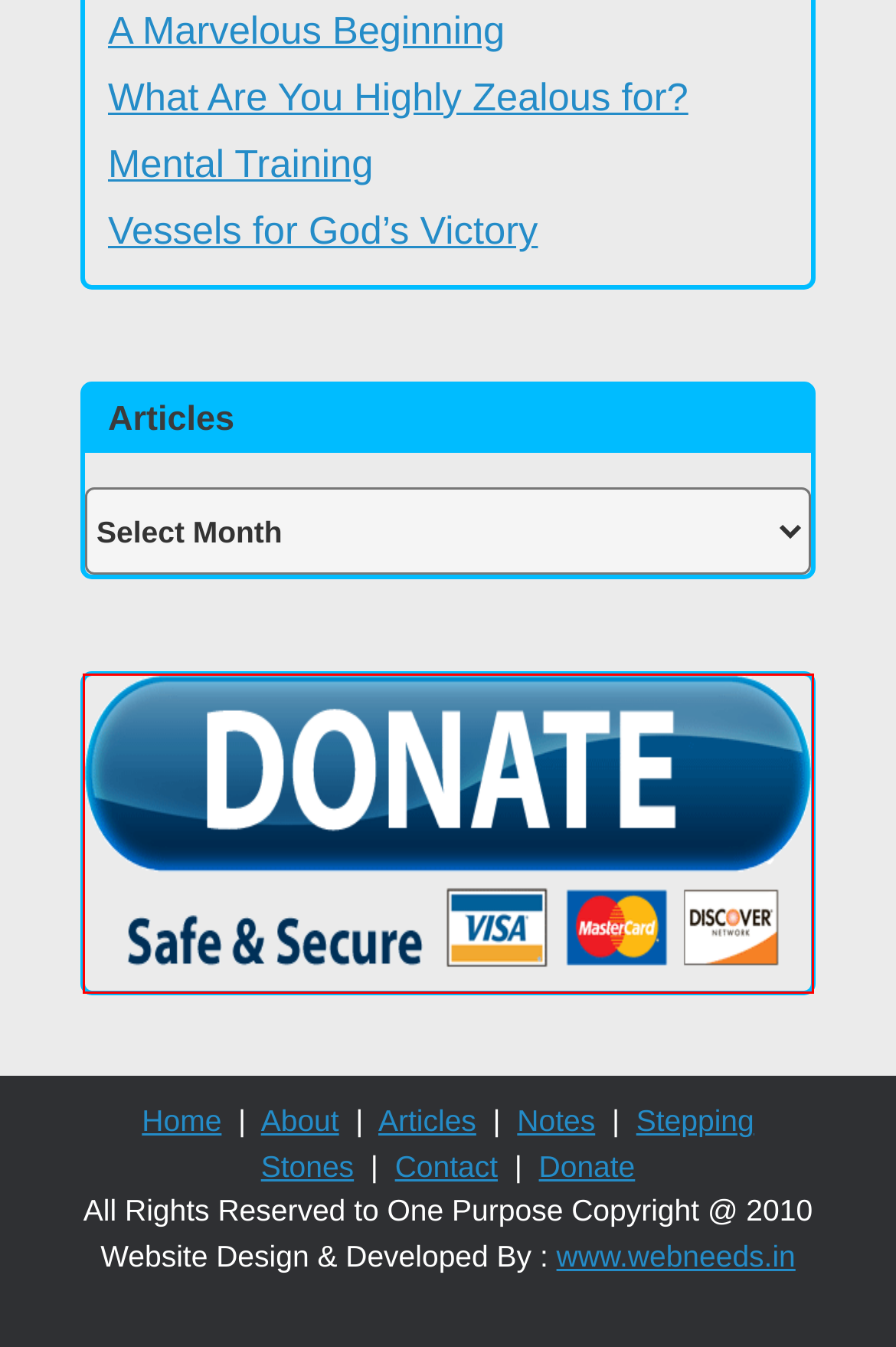You have a screenshot of a webpage with a red bounding box around an element. Choose the best matching webpage description that would appear after clicking the highlighted element. Here are the candidates:
A. As Negative Circumstances Exist |
B. Vessels for God’s Victory |
C. Contact |
D. Donate |
E. Mental Training |
F. What Are You Highly Zealous for? |
G. 2015 |
H. A Marvelous Beginning |

D